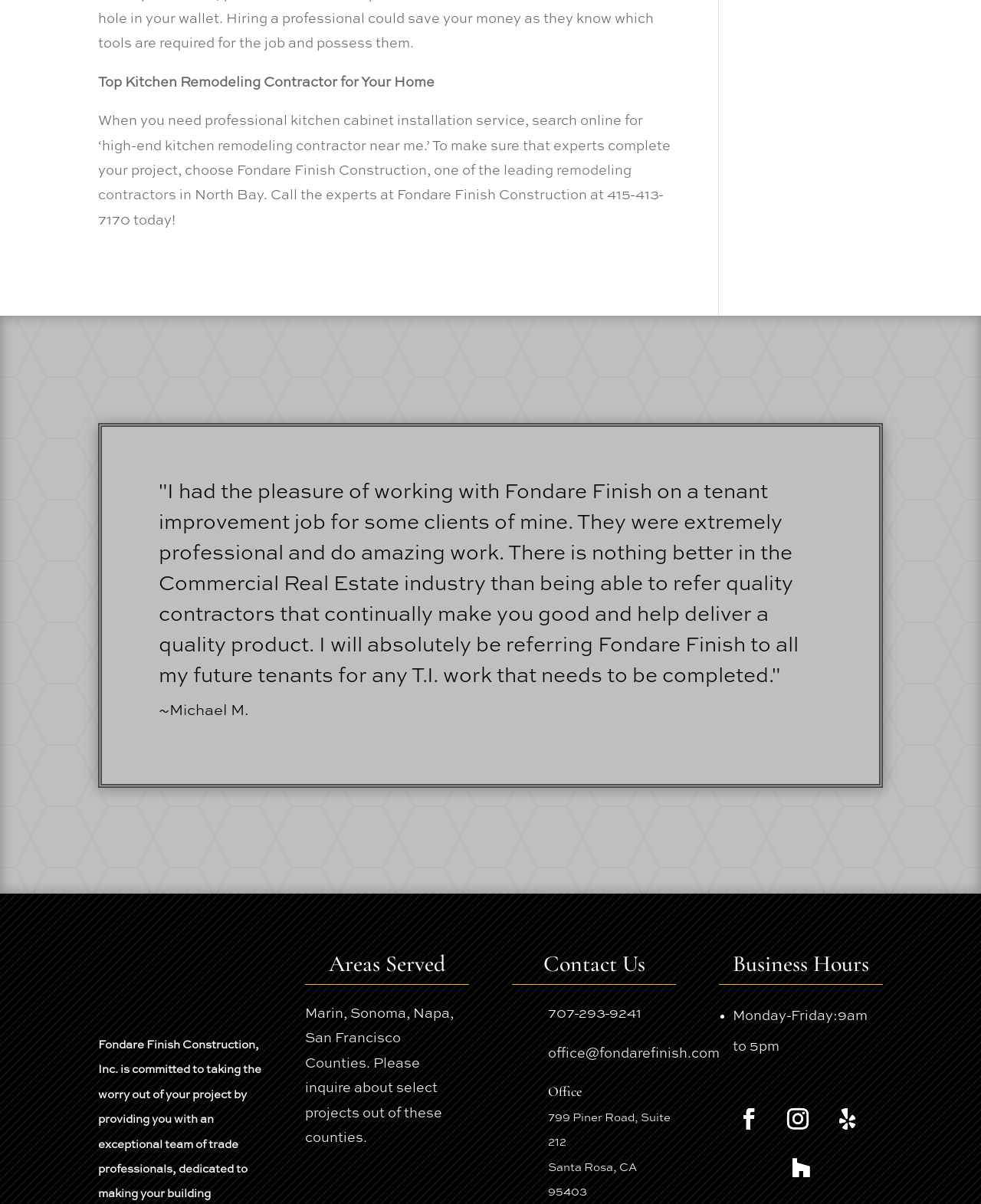What is the company's name?
Carefully examine the image and provide a detailed answer to the question.

The company's name is mentioned in the first paragraph of the webpage, 'When you need professional kitchen cabinet installation service, search online for ‘high-end kitchen remodeling contractor near me.’ To make sure that experts complete your project, choose Fondare Finish Construction, one of the...'.